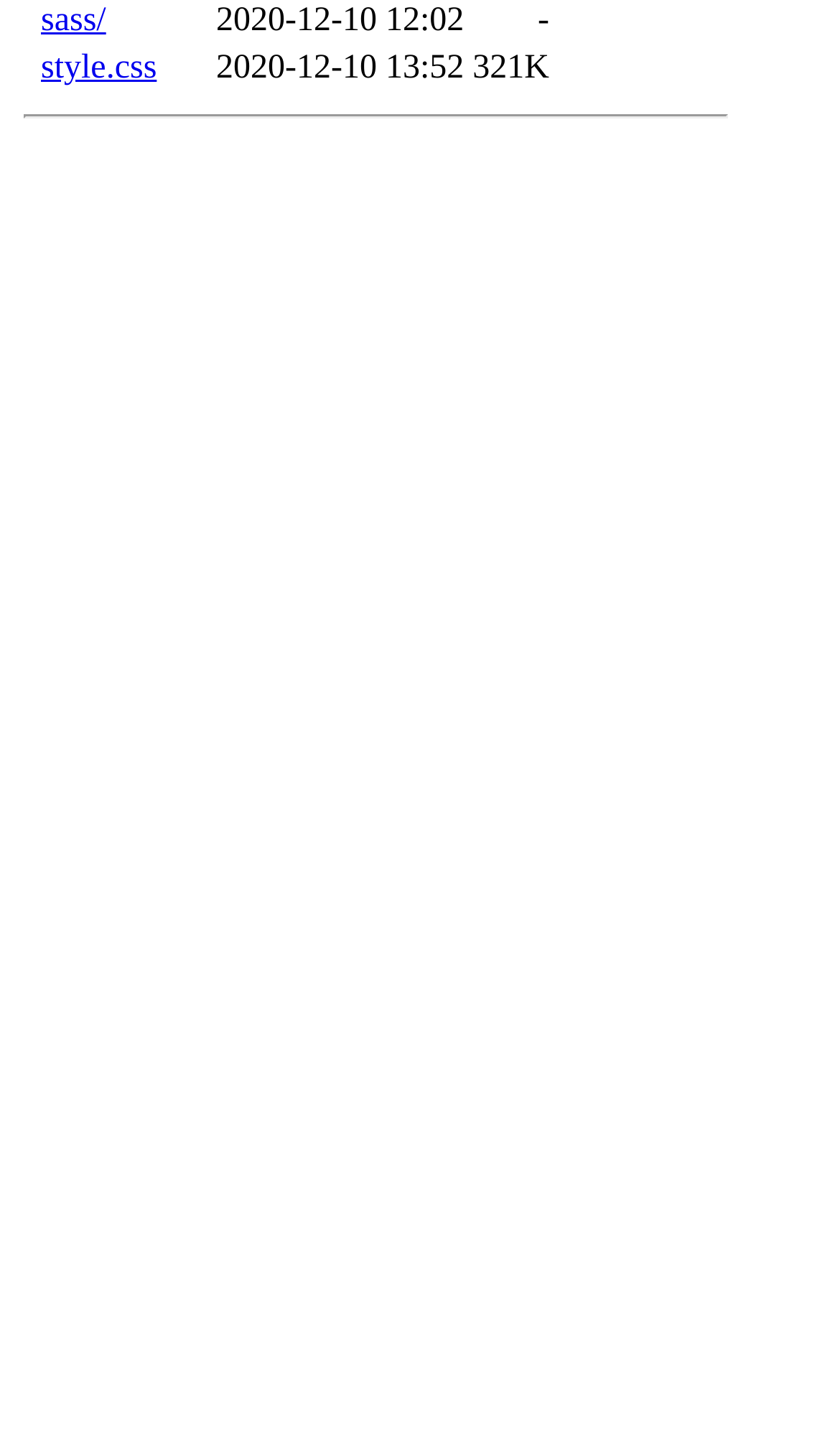Determine the bounding box for the described UI element: "style.css".

[0.049, 0.035, 0.187, 0.06]